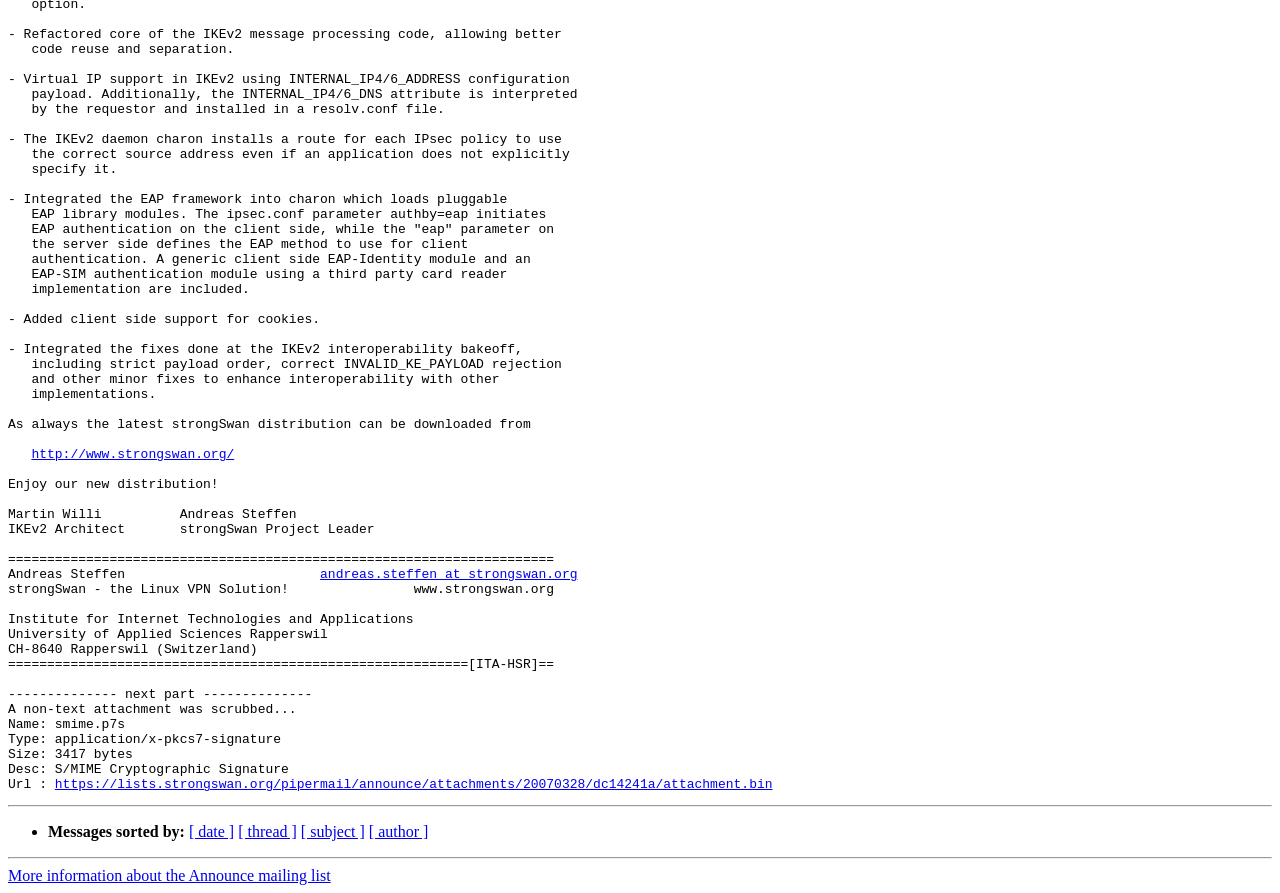Please provide the bounding box coordinates for the element that needs to be clicked to perform the instruction: "Contact Andreas Steffen". The coordinates must consist of four float numbers between 0 and 1, formatted as [left, top, right, bottom].

[0.25, 0.635, 0.451, 0.652]